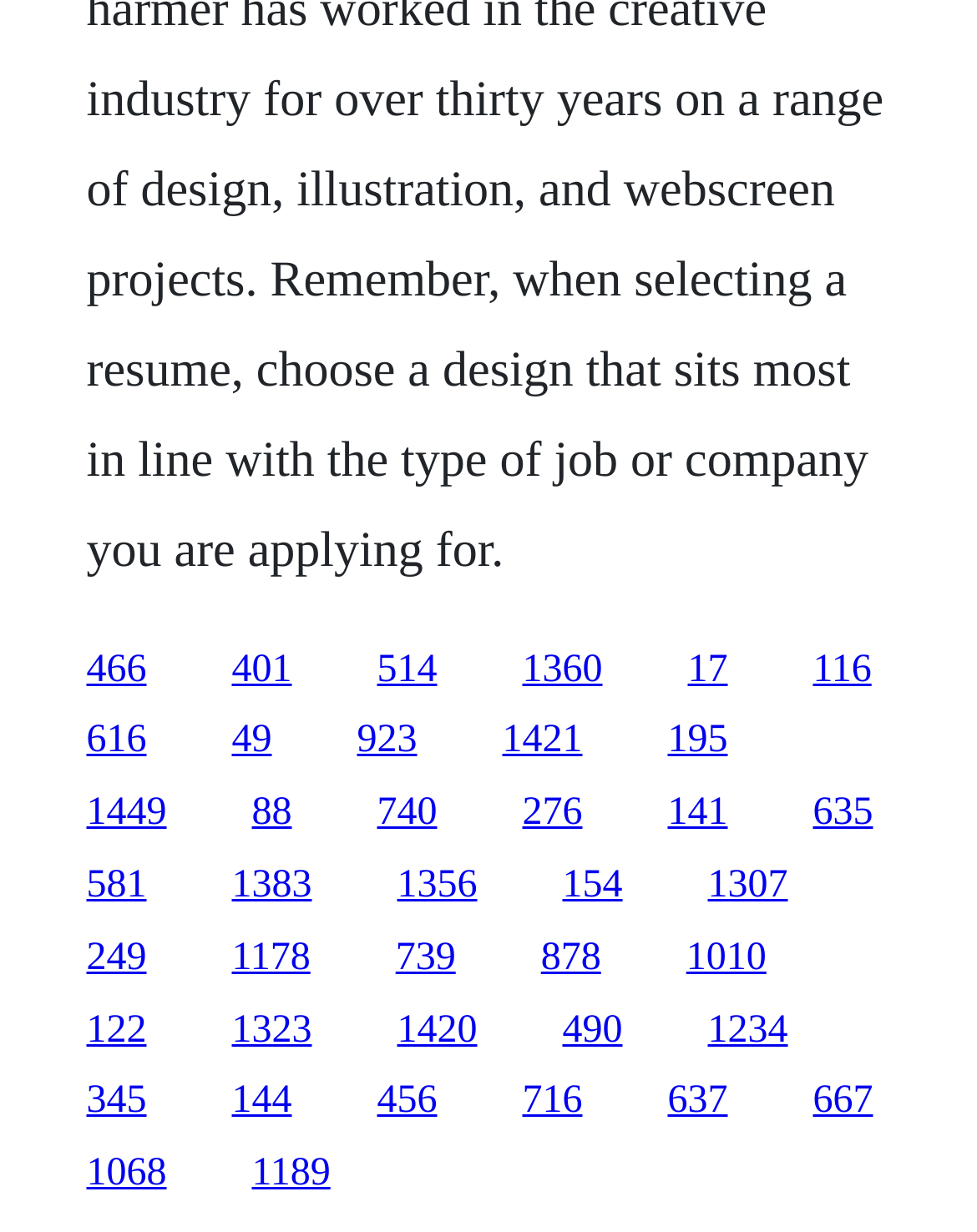Determine the bounding box coordinates of the clickable area required to perform the following instruction: "access the ninth link". The coordinates should be represented as four float numbers between 0 and 1: [left, top, right, bottom].

[0.088, 0.643, 0.171, 0.677]